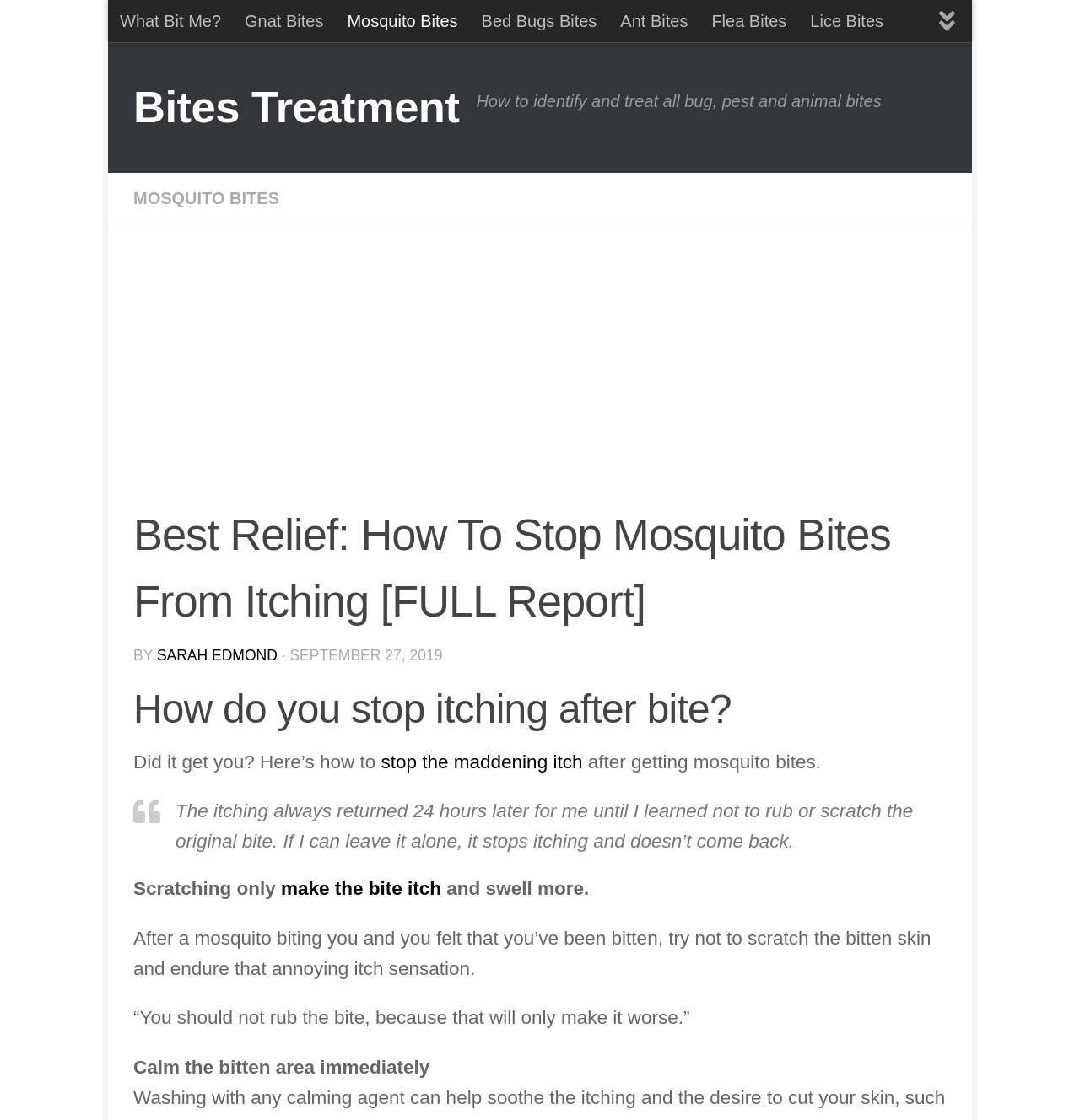Use a single word or phrase to answer the question: 
What is the topic of this webpage?

Mosquito bites